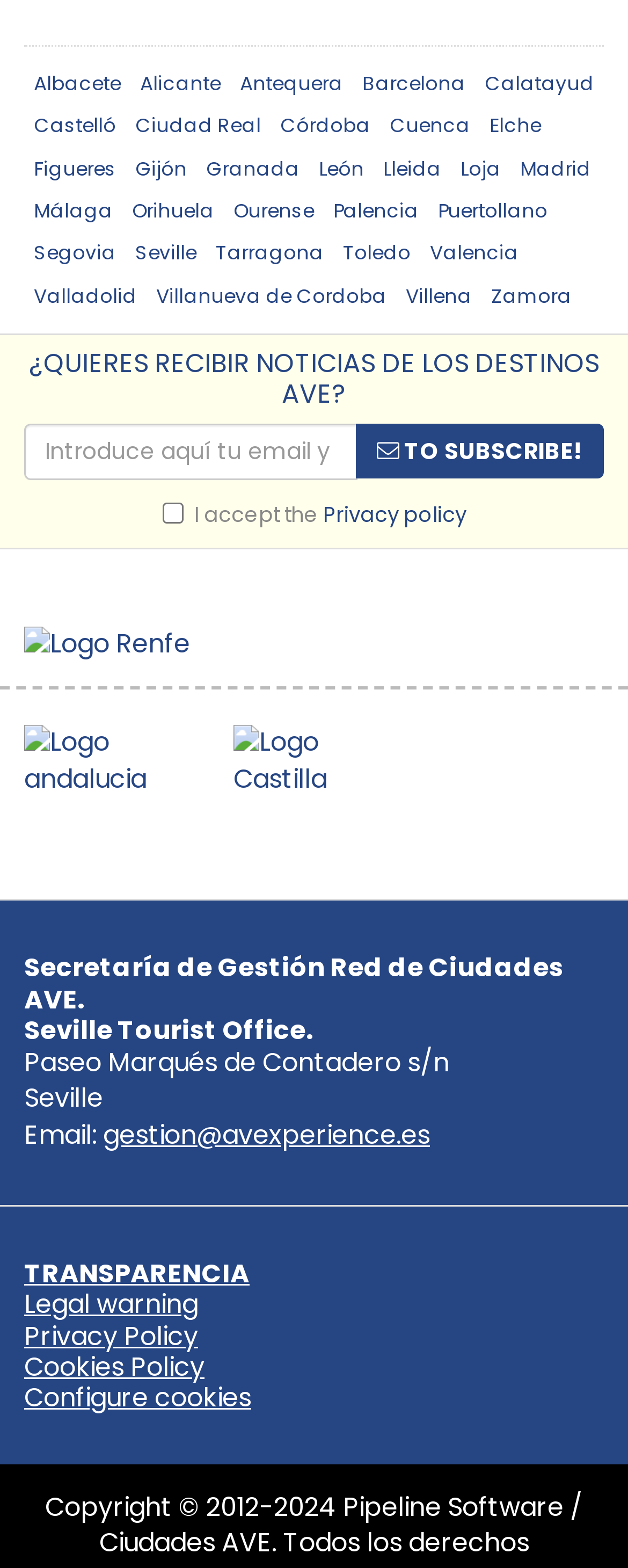Locate the bounding box coordinates of the area you need to click to fulfill this instruction: 'submit a new article'. The coordinates must be in the form of four float numbers ranging from 0 to 1: [left, top, right, bottom].

None